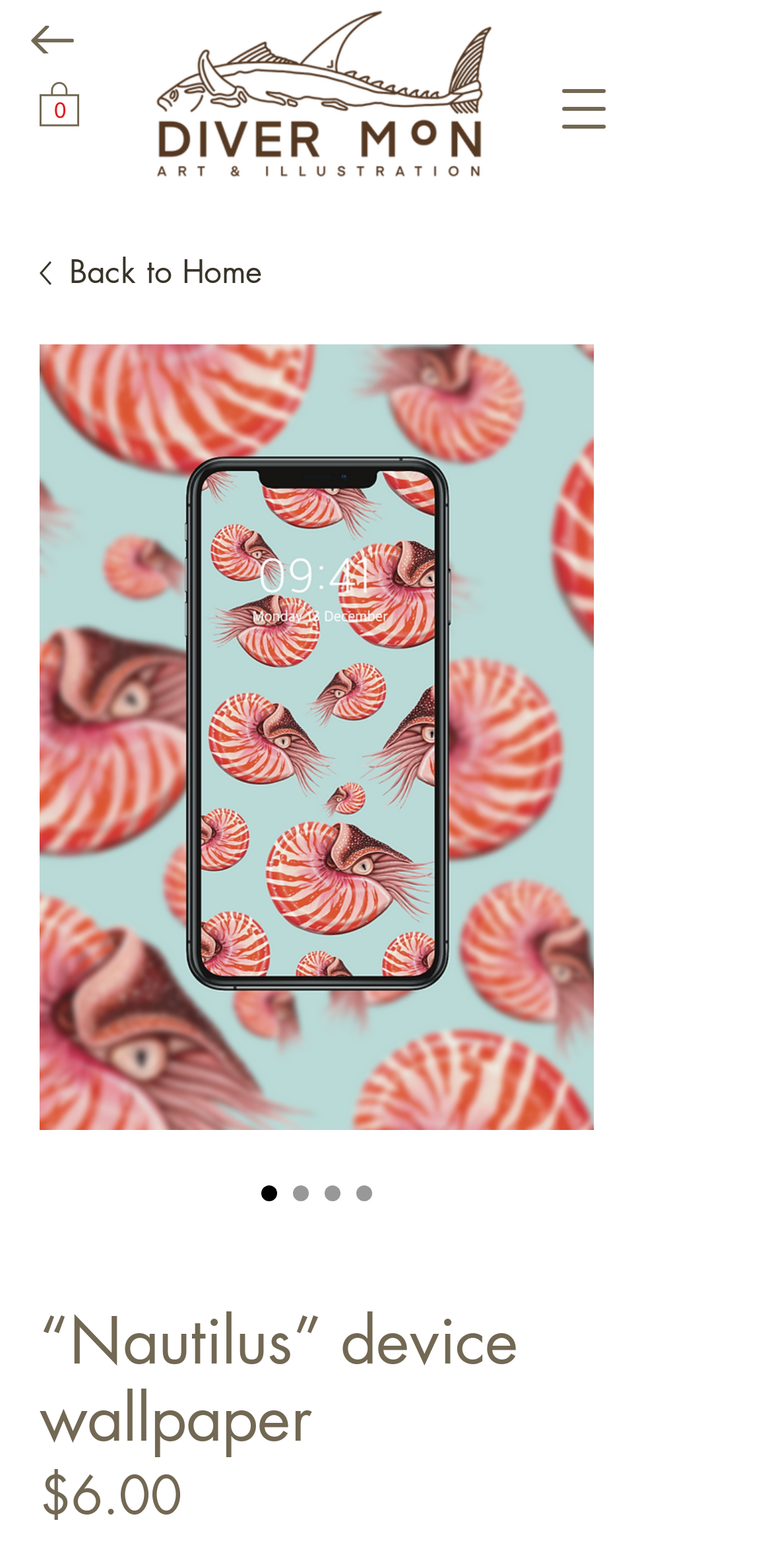From the element description: "game day colors", extract the bounding box coordinates of the UI element. The coordinates should be expressed as four float numbers between 0 and 1, in the order [left, top, right, bottom].

None